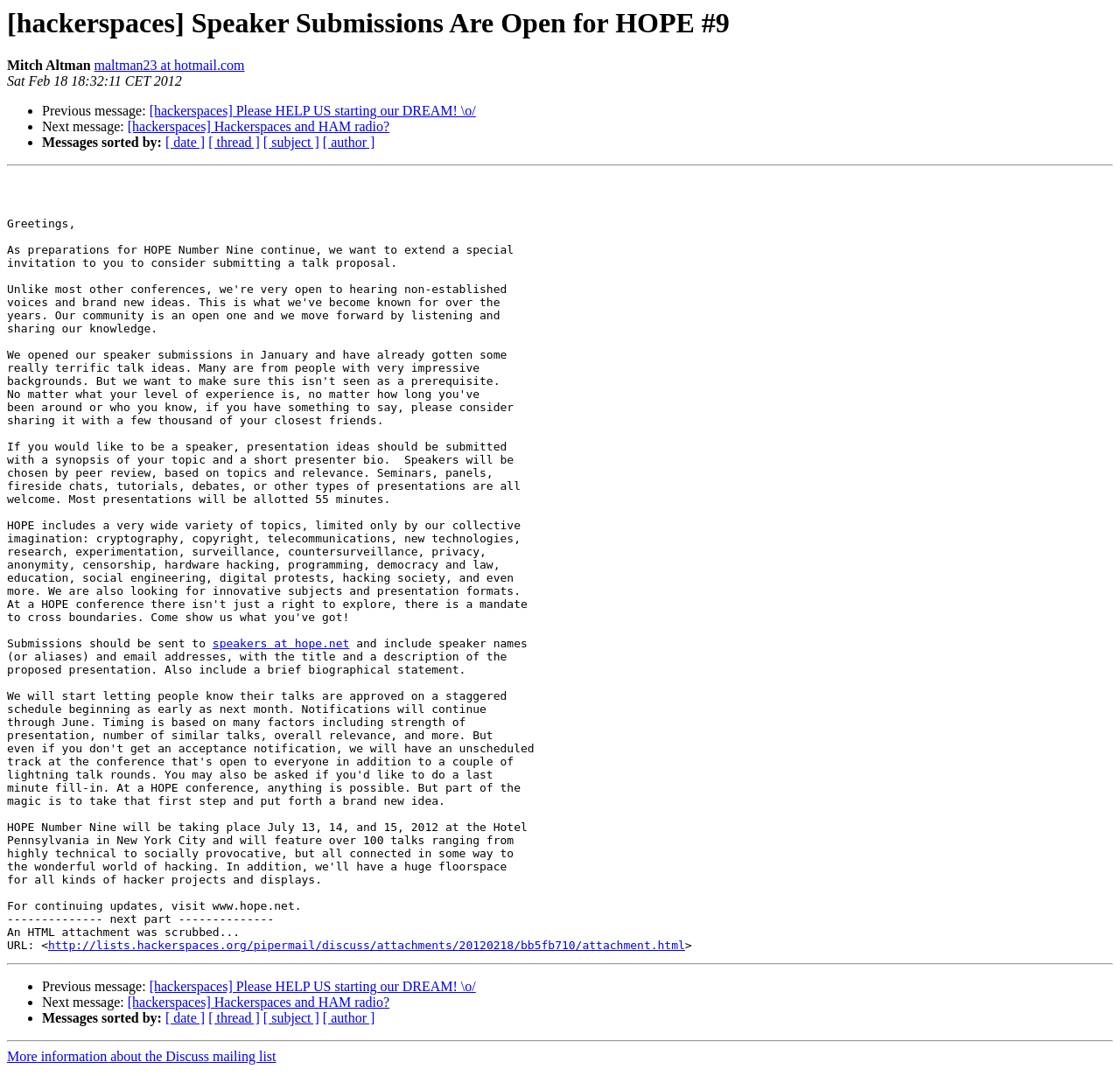Please find the bounding box coordinates of the element's region to be clicked to carry out this instruction: "Get more information about the Discuss mailing list".

[0.006, 0.975, 0.246, 0.989]